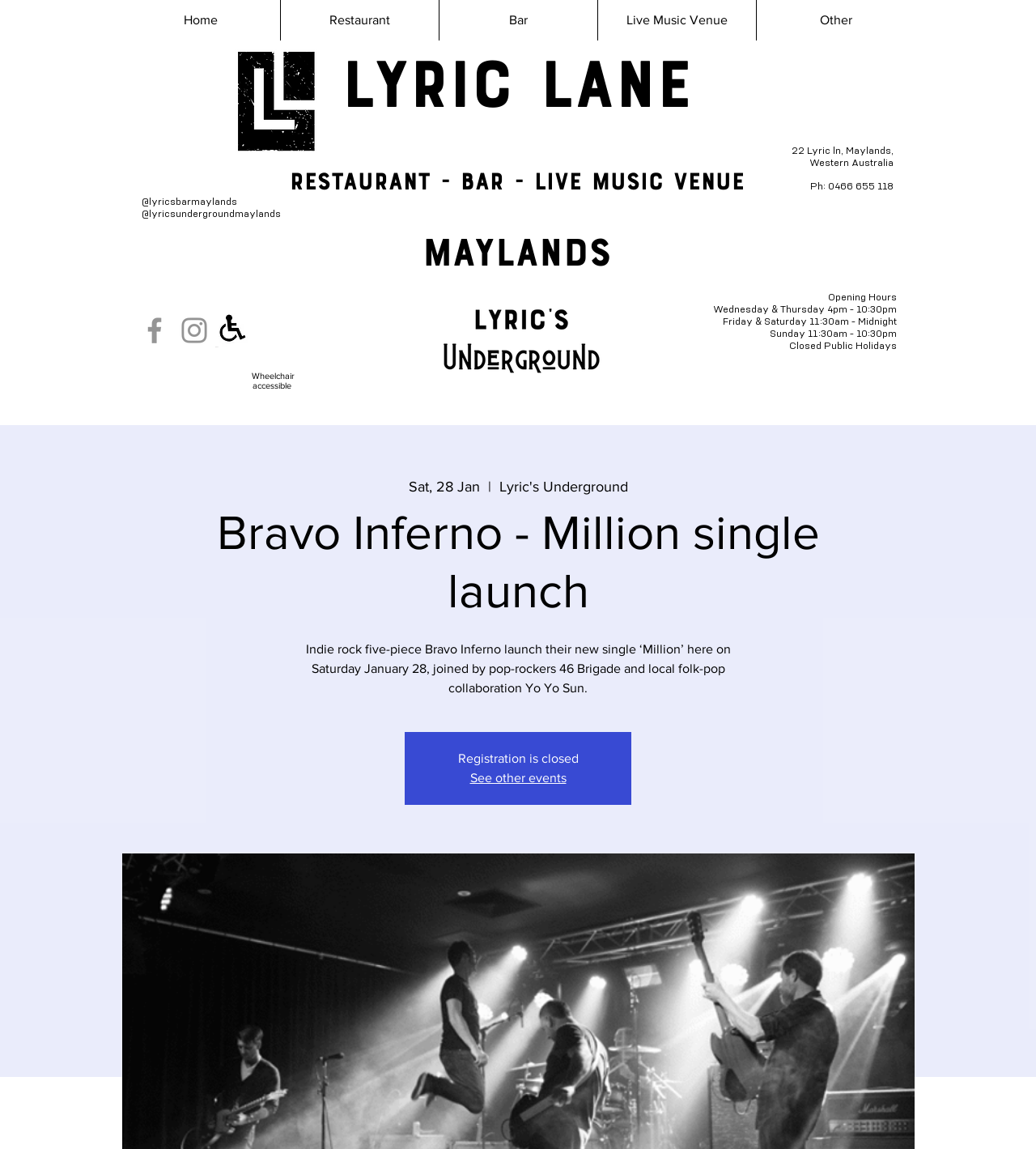Locate the bounding box of the UI element based on this description: "parent_node: Instagram title="Instagram"". Provide four float numbers between 0 and 1 as [left, top, right, bottom].

None